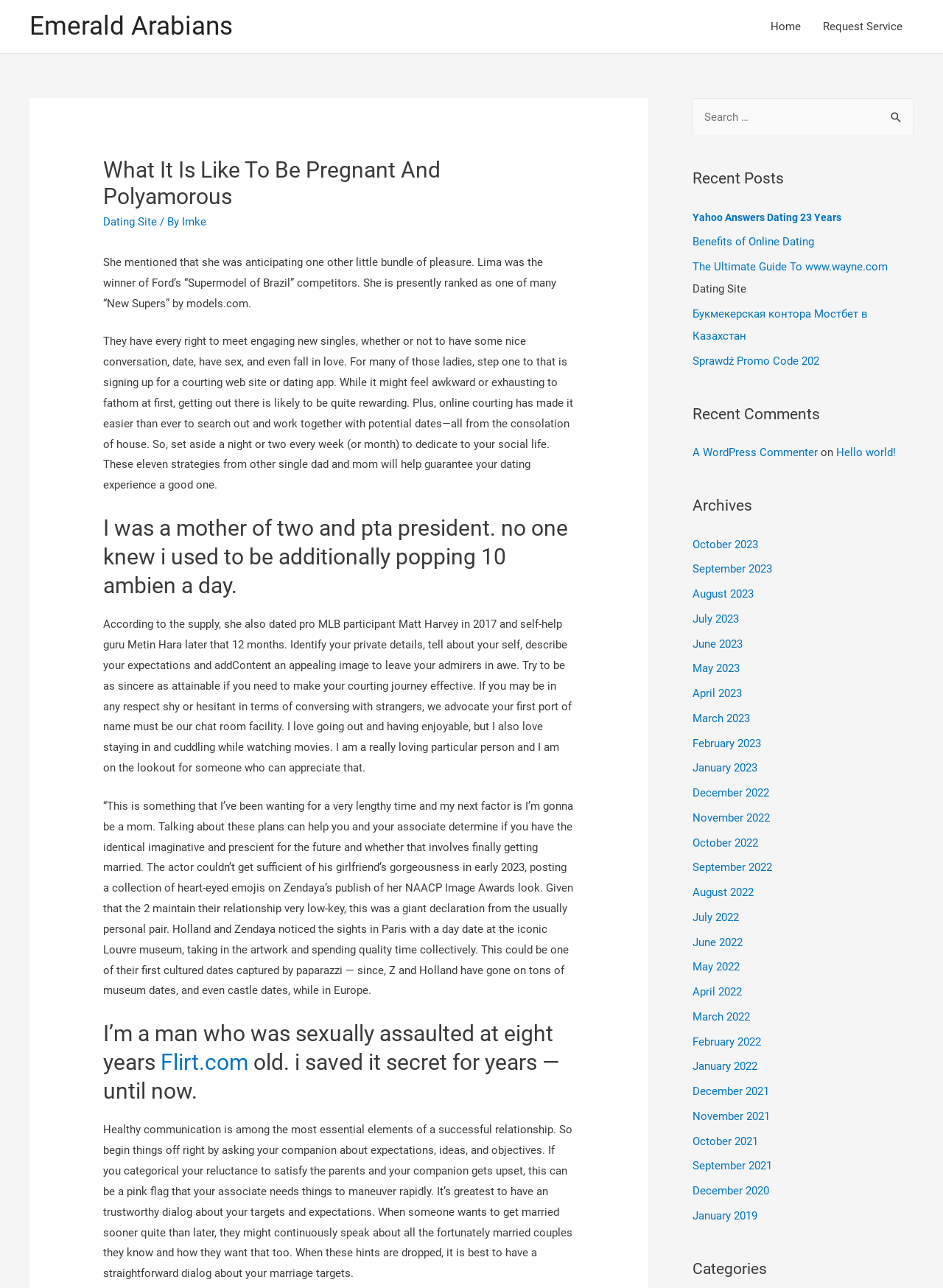Determine the bounding box coordinates for the area that should be clicked to carry out the following instruction: "Explore the 'Archives'".

[0.734, 0.384, 0.969, 0.402]